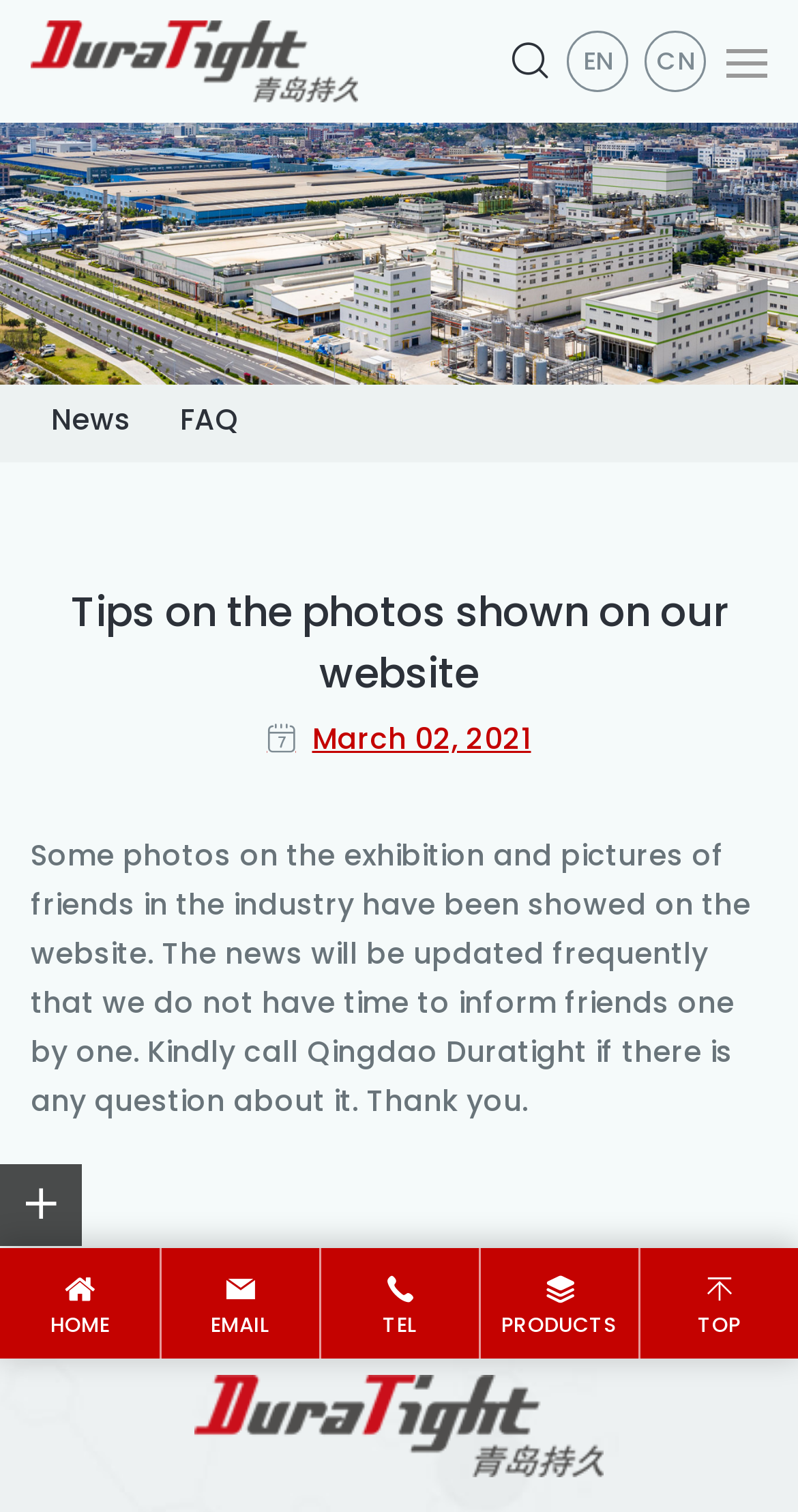Pinpoint the bounding box coordinates of the clickable area necessary to execute the following instruction: "Contact via email". The coordinates should be given as four float numbers between 0 and 1, namely [left, top, right, bottom].

[0.203, 0.825, 0.4, 0.899]